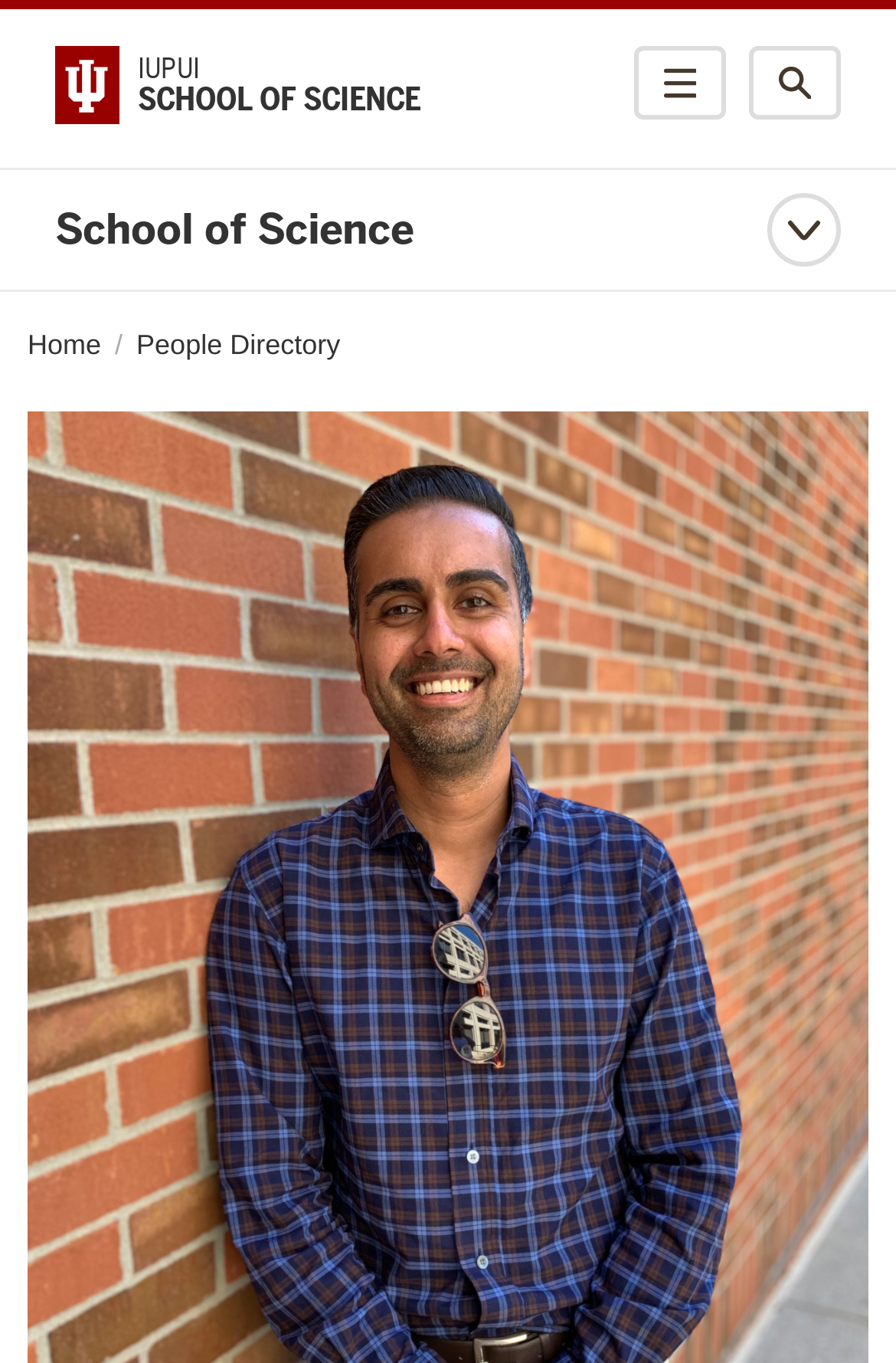Describe the webpage in detail, including text, images, and layout.

The webpage appears to be a profile page for Vivek Amin, Ph.D. at the School of Science, IUPUI. At the top left, there are three list markers, likely indicating a navigation menu. To the right of these markers, there is a link to "IUPUI SCHOOL OF SCIENCE" accompanied by a small image. 

On the top right, there are three buttons: one with a menu icon, another with a search icon, and a third with a menu icon. These buttons are aligned horizontally and are relatively small in size. 

Below the top section, there is a link to "School of Science" on the left, and a button with a menu icon on the right. This button has a dropdown menu with links to "Home" and "People Directory". 

The main content of the page is a profile section, which displays the name "Vivek Amin, Ph.D." in a prominent font.